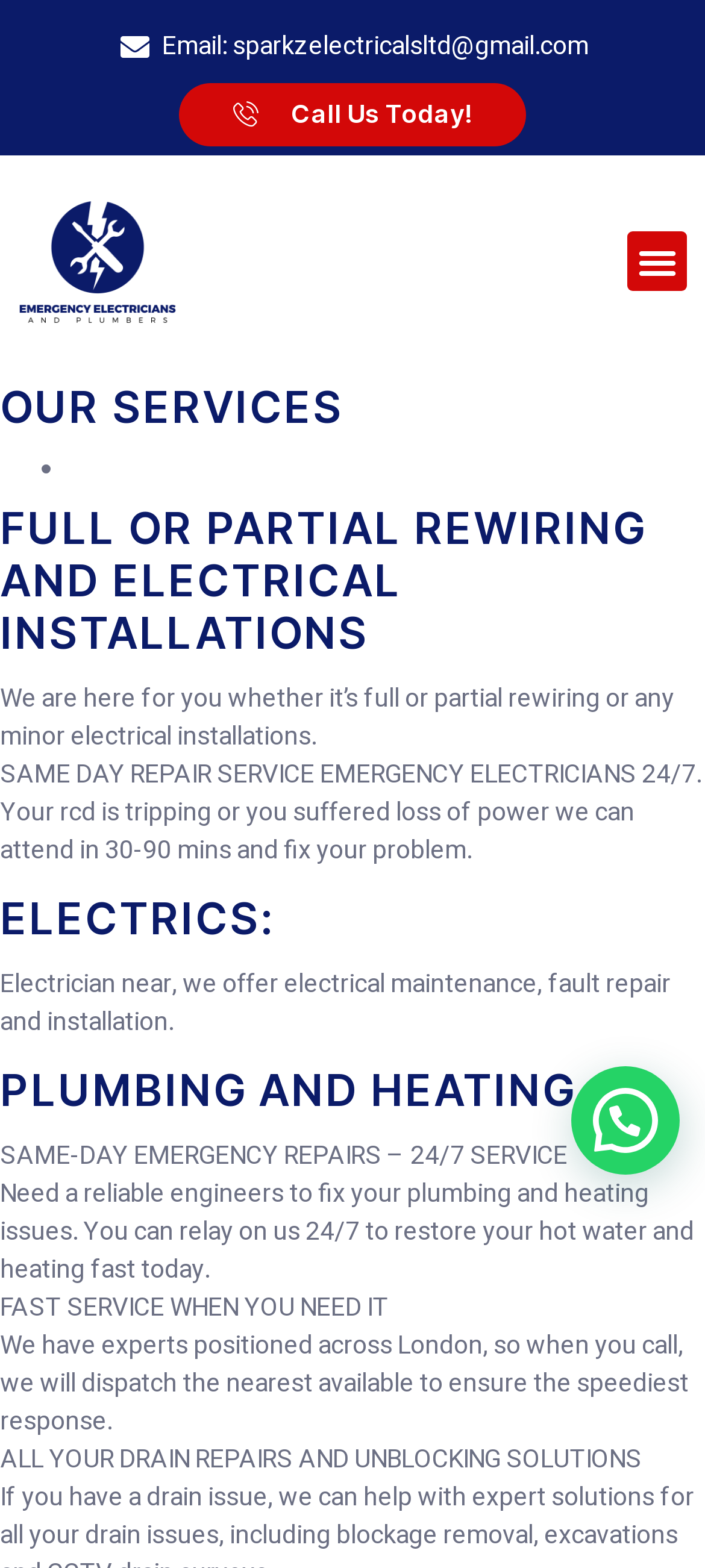What services do they offer for plumbing and heating?
Use the image to answer the question with a single word or phrase.

Emergency repairs and maintenance